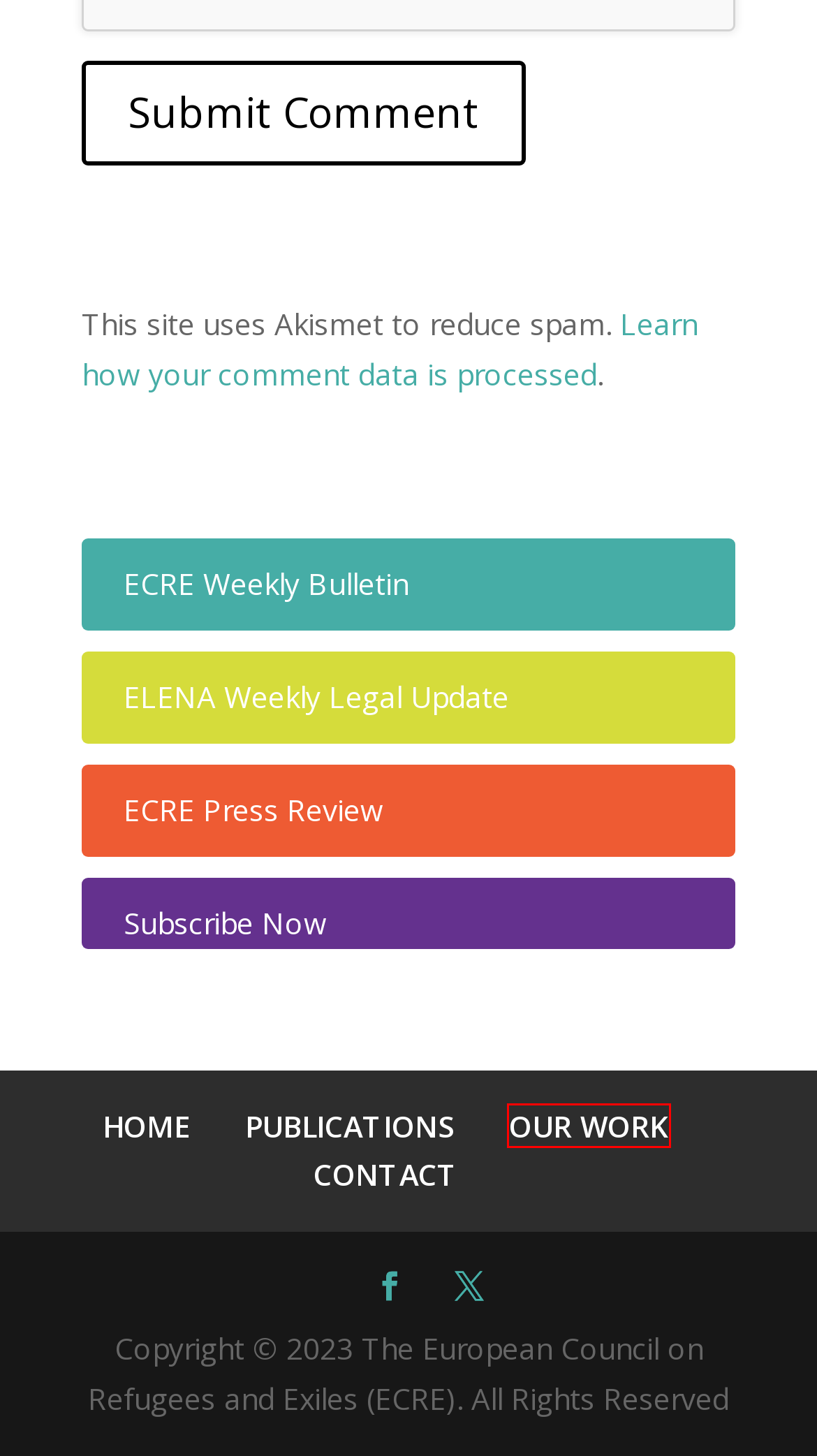Examine the screenshot of the webpage, which includes a red bounding box around an element. Choose the best matching webpage description for the page that will be displayed after clicking the element inside the red bounding box. Here are the candidates:
A. Privacy Policy – Akismet
B. ELENA Weekly Legal Updates | European Council on Refugees and Exiles (ECRE)
C. Contact | European Council on Refugees and Exiles (ECRE)
D. OUR WORK | European Council on Refugees and Exiles (ECRE)
E. Terms of Use | Cloudflare
F. ECRE Press Review | European Council on Refugees and Exiles (ECRE)
G. ECRE Weekly Bulletin | European Council on Refugees and Exiles (ECRE)
H. News | European Council on Refugees and Exiles (ECRE)

D